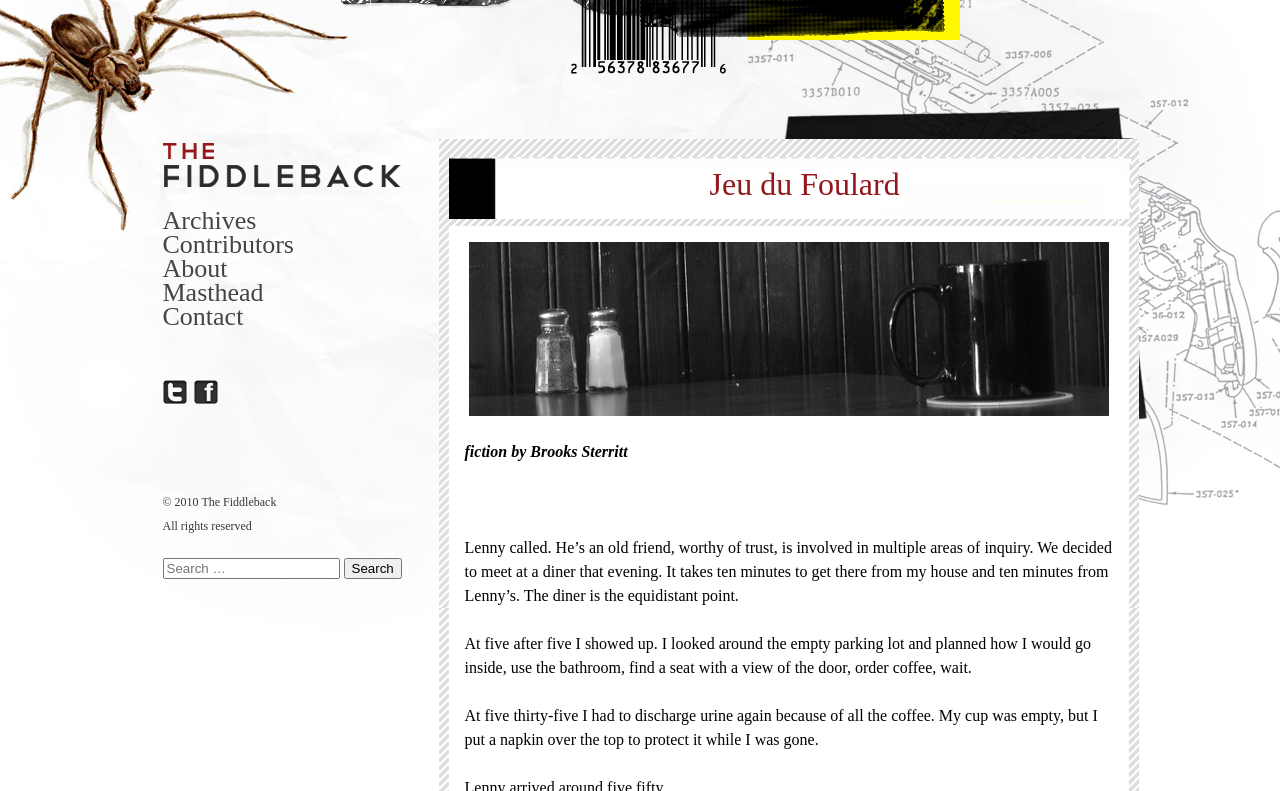Extract the bounding box coordinates for the UI element described as: "name="s" placeholder="Search …" title="Search for:"".

[0.127, 0.705, 0.265, 0.732]